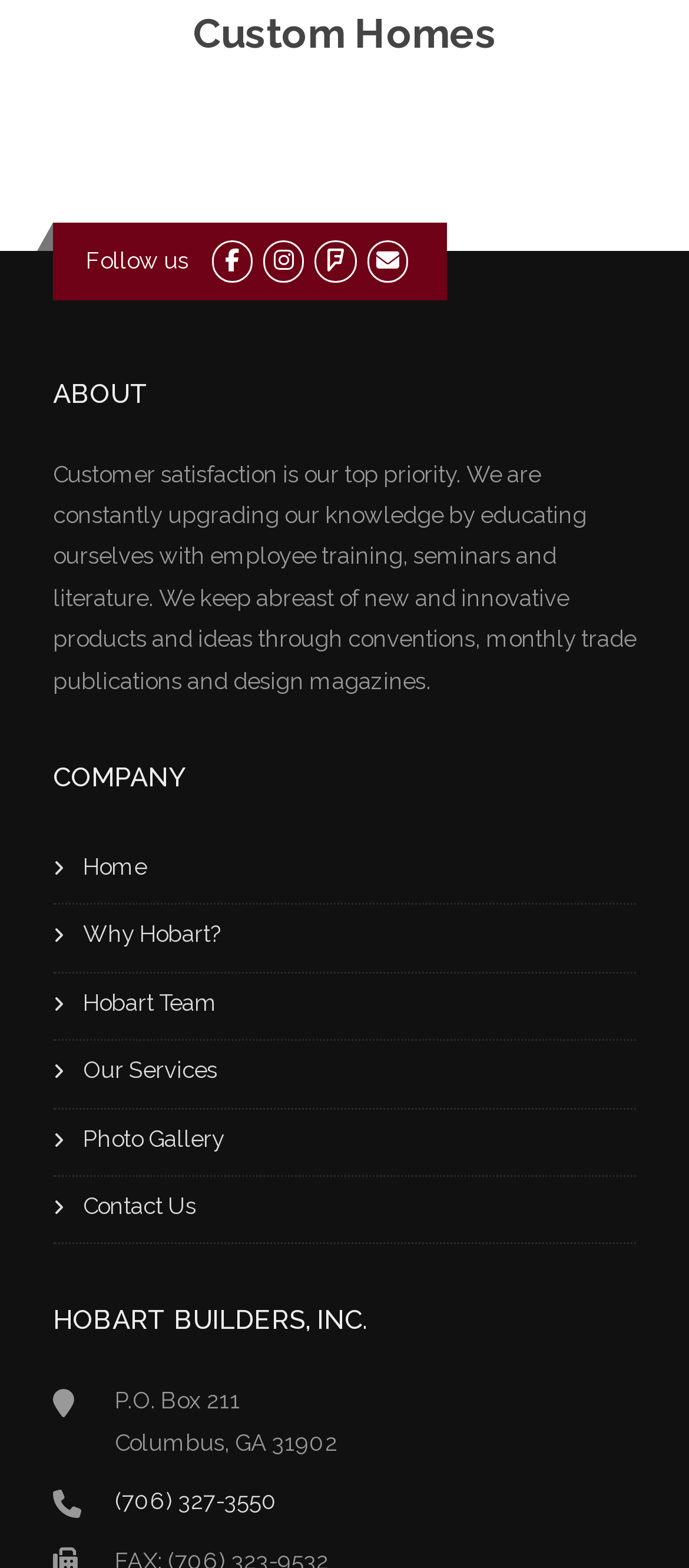What is the company's top priority?
Based on the image, answer the question in a detailed manner.

According to the text under the 'ABOUT' heading, customer satisfaction is mentioned as the top priority of the company.